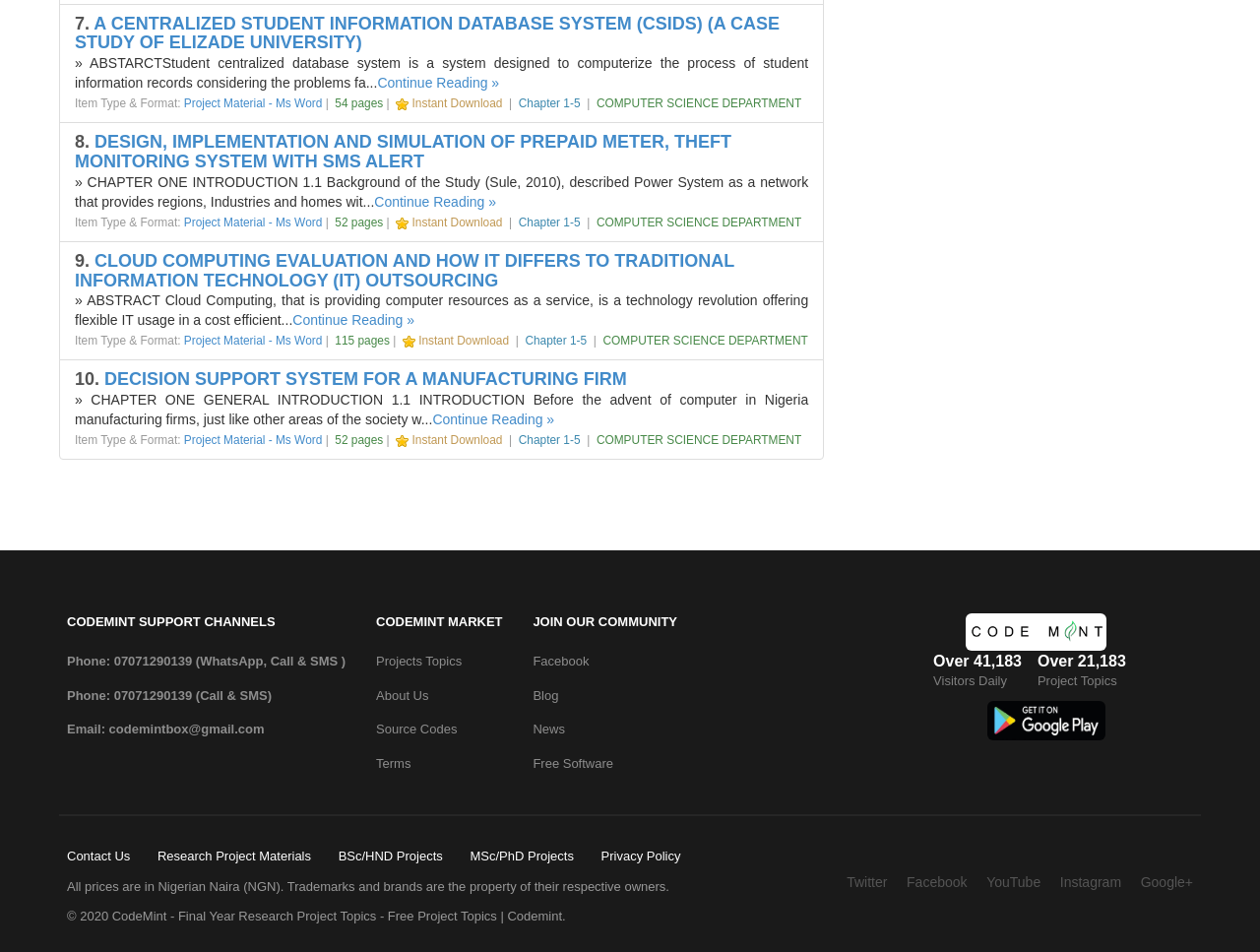Please specify the coordinates of the bounding box for the element that should be clicked to carry out this instruction: "Contact CodeMint support via phone". The coordinates must be four float numbers between 0 and 1, formatted as [left, top, right, bottom].

[0.053, 0.686, 0.274, 0.705]